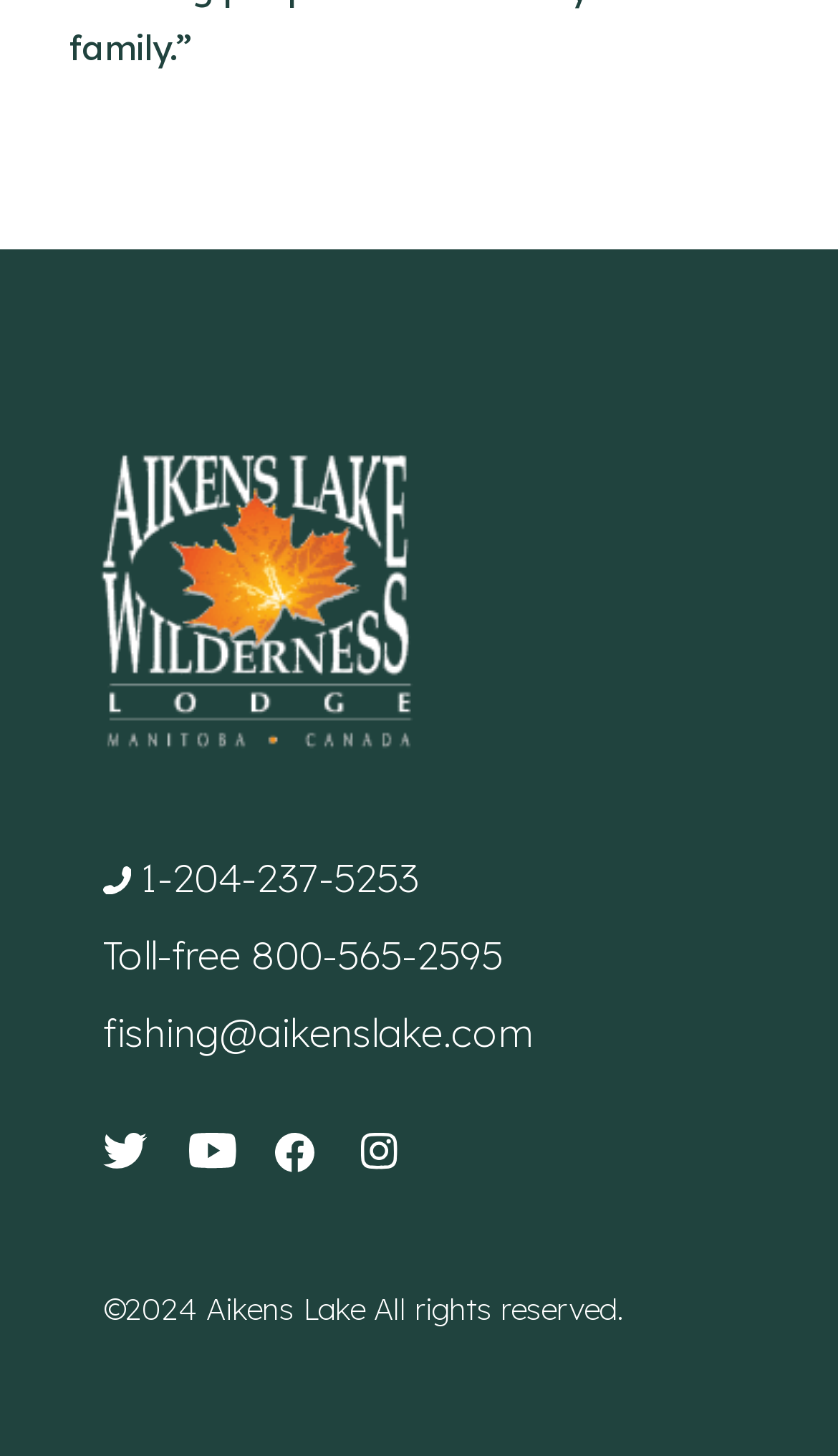Respond concisely with one word or phrase to the following query:
How many social media links are available?

4